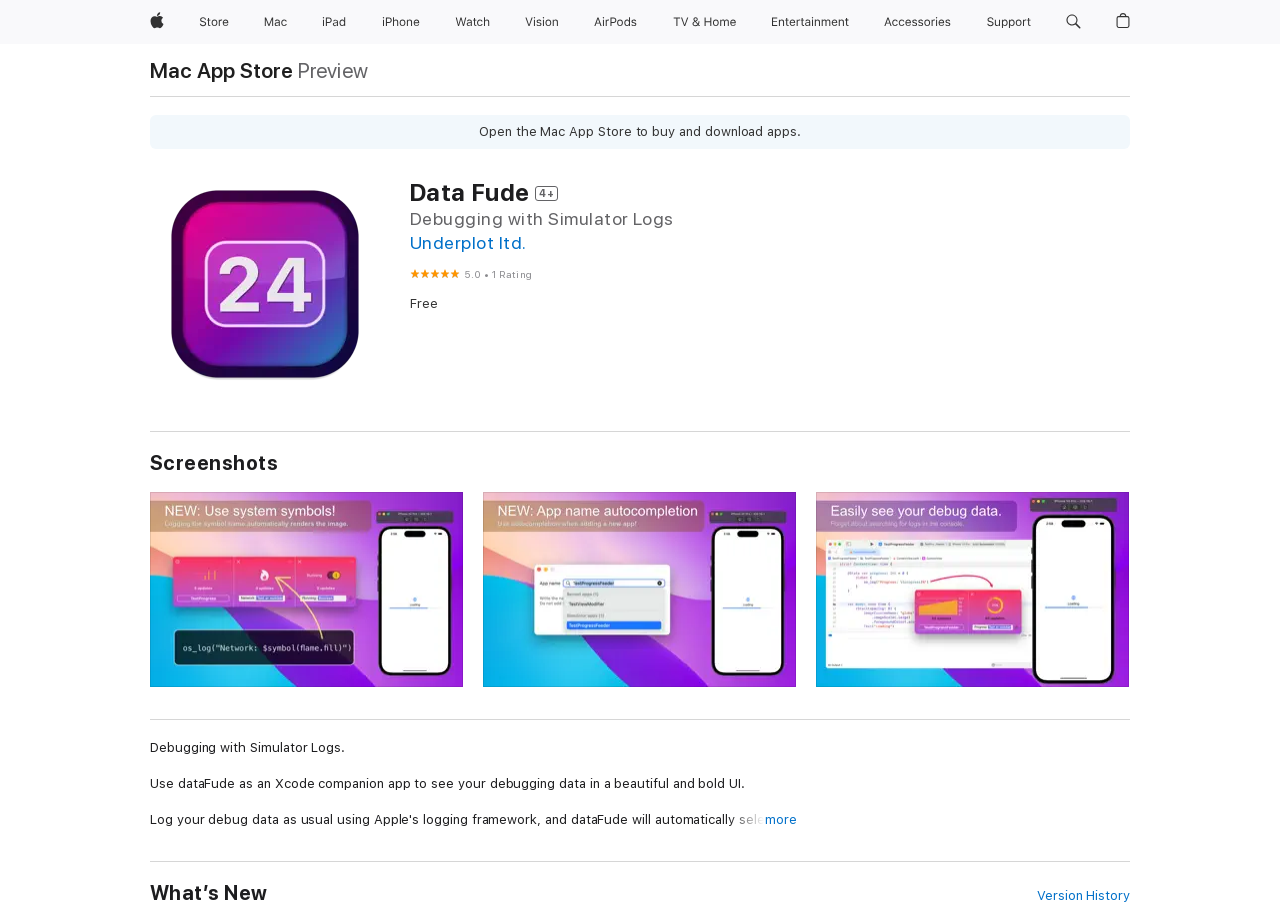Find the bounding box coordinates of the area that needs to be clicked in order to achieve the following instruction: "Search apple.com". The coordinates should be specified as four float numbers between 0 and 1, i.e., [left, top, right, bottom].

[0.826, 0.0, 0.851, 0.049]